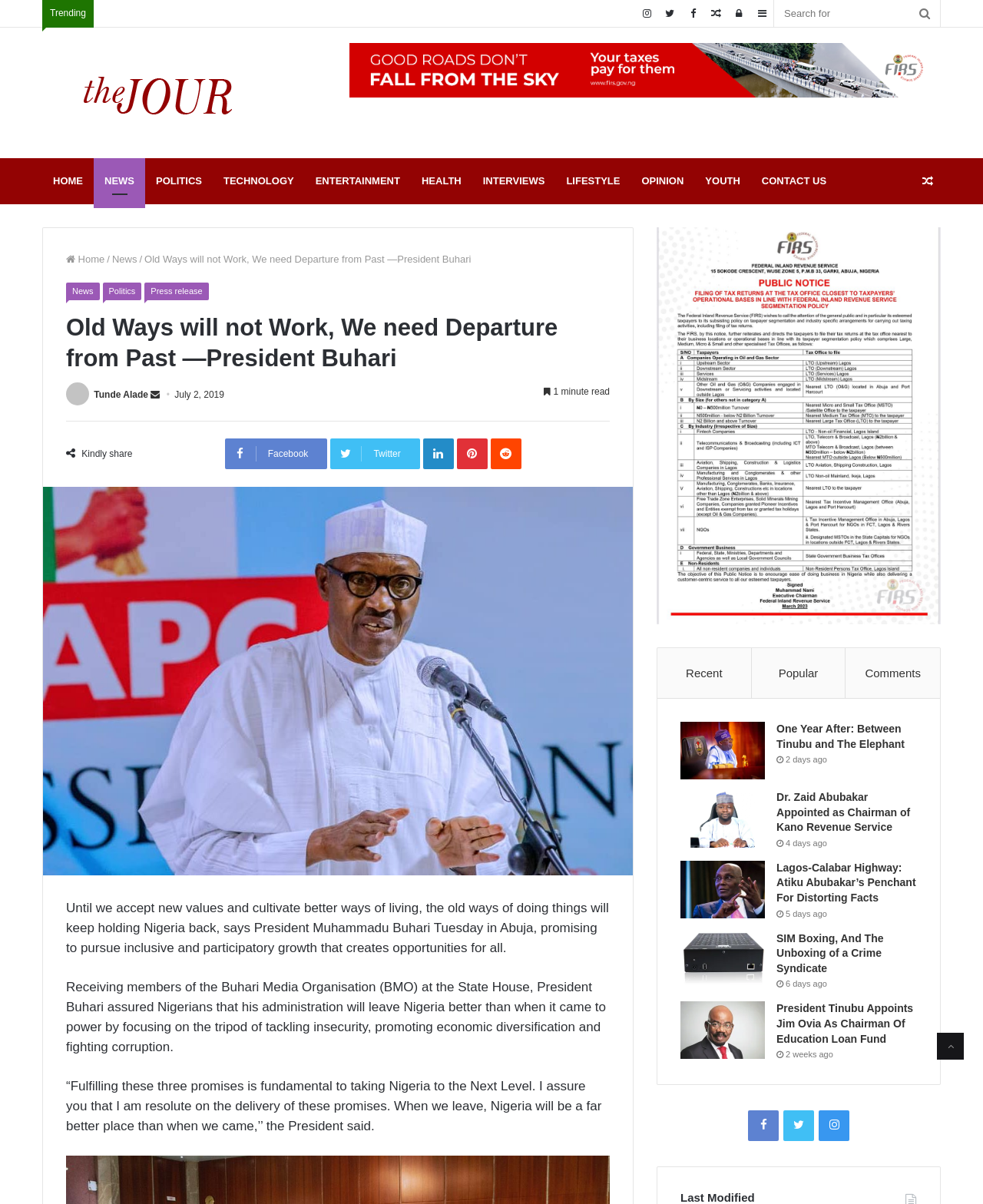What is the name of the website?
From the image, provide a succinct answer in one word or a short phrase.

The Jour